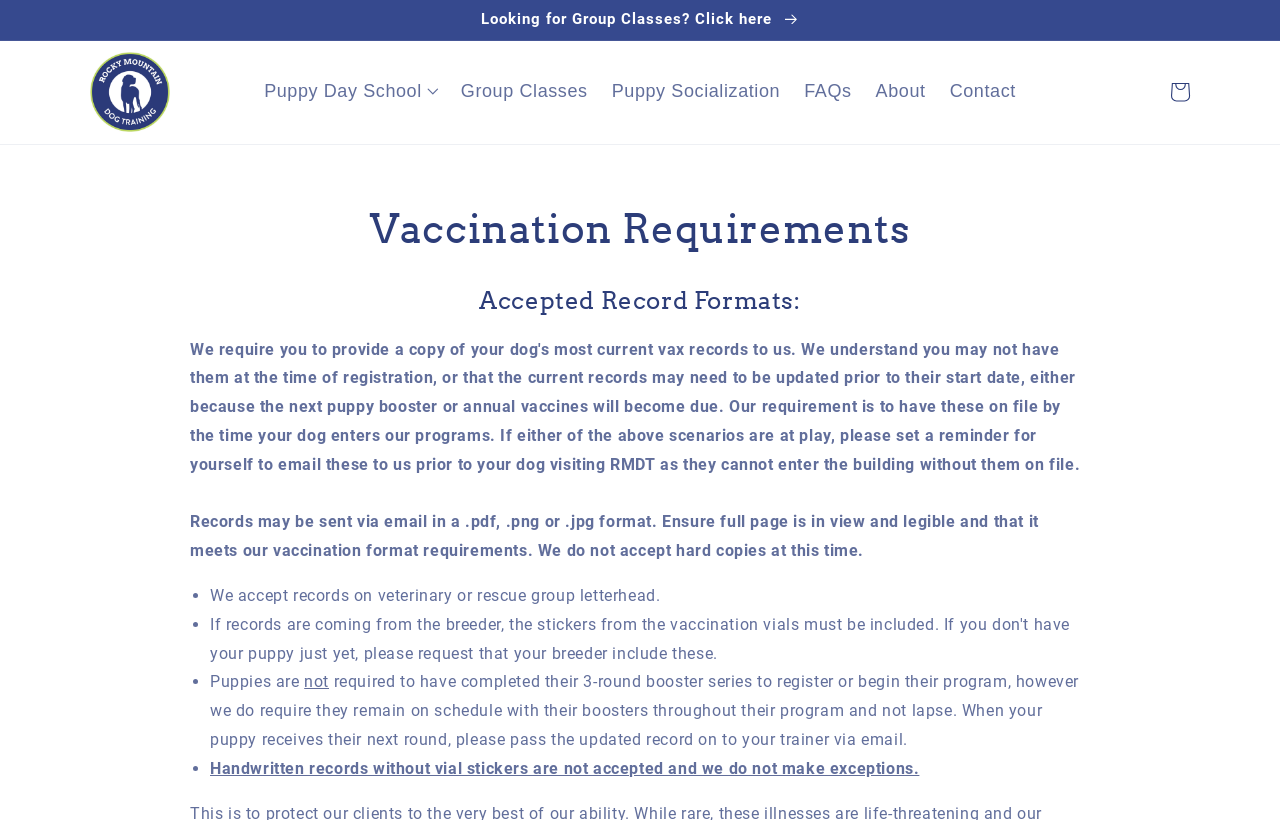Use a single word or phrase to answer the following:
What is required for puppies to register or begin their program?

Completed 3-round booster series